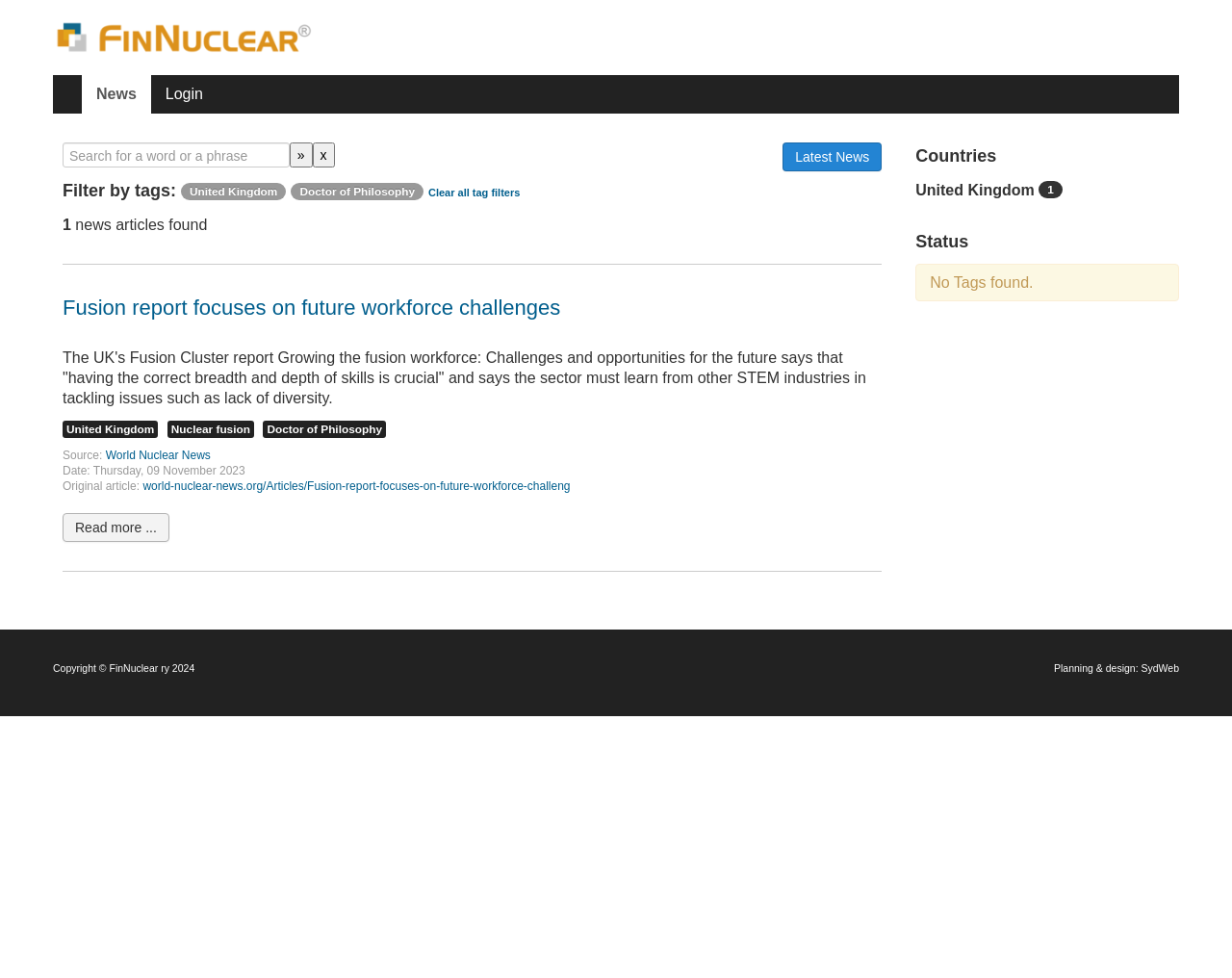Refer to the element description Subscribe and identify the corresponding bounding box in the screenshot. Format the coordinates as (top-left x, top-left y, bottom-right x, bottom-right y) with values in the range of 0 to 1.

None